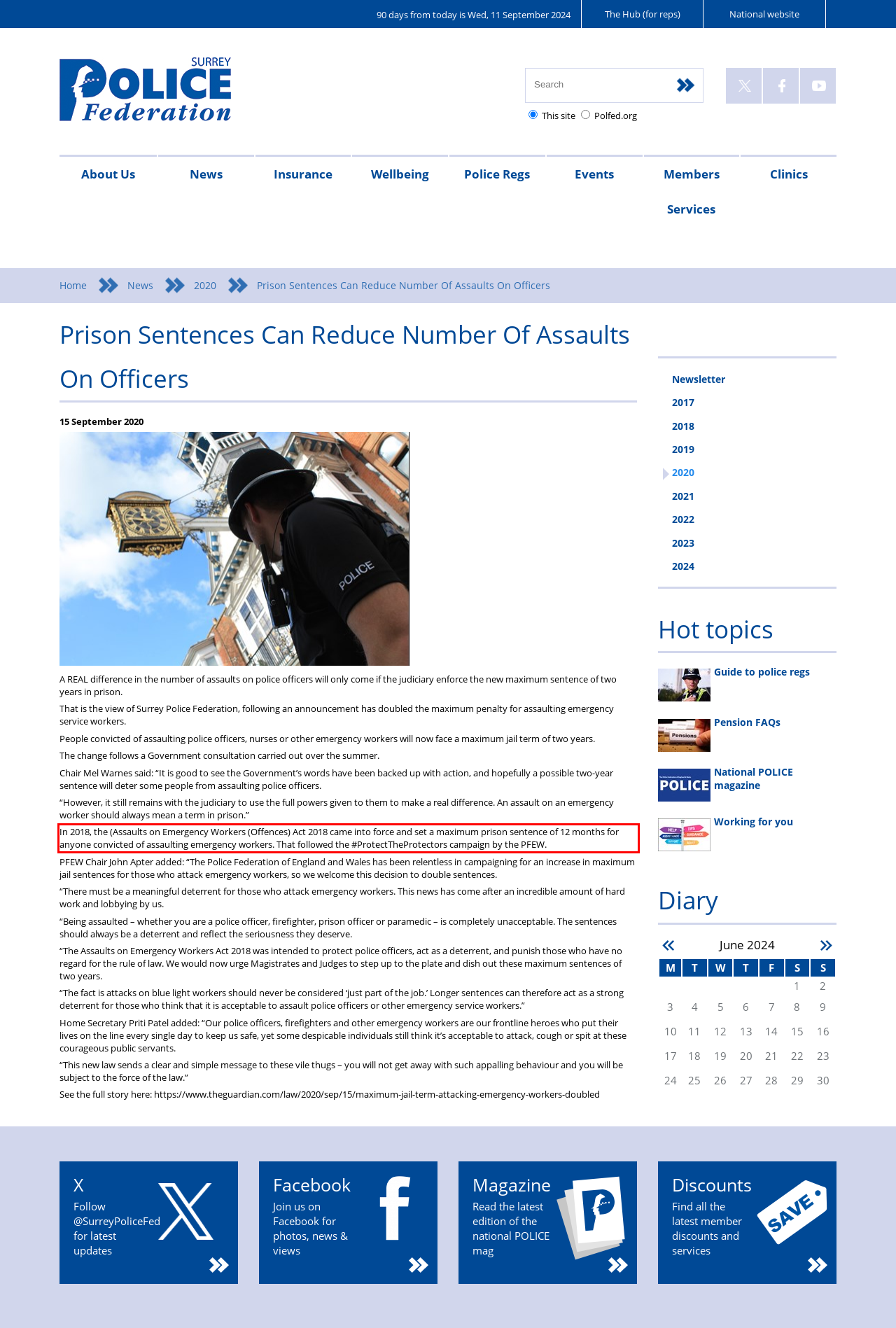Extract and provide the text found inside the red rectangle in the screenshot of the webpage.

In 2018, the (Assaults on Emergency Workers (Offences) Act 2018 came into force and set a maximum prison sentence of 12 months for anyone convicted of assaulting emergency workers. That followed the #ProtectTheProtectors campaign by the PFEW.